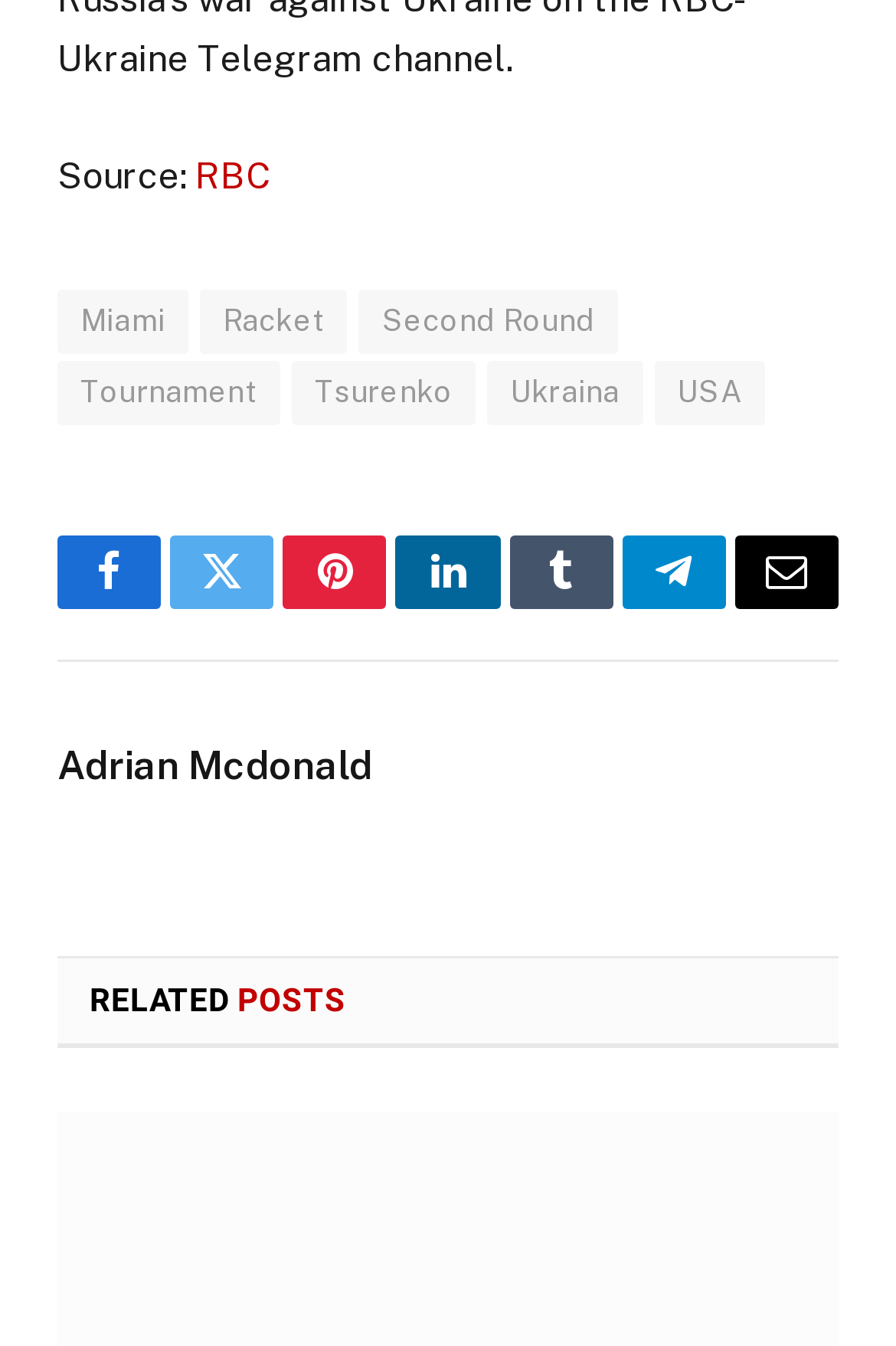What is the source of the information?
Answer the question with a single word or phrase, referring to the image.

RBC